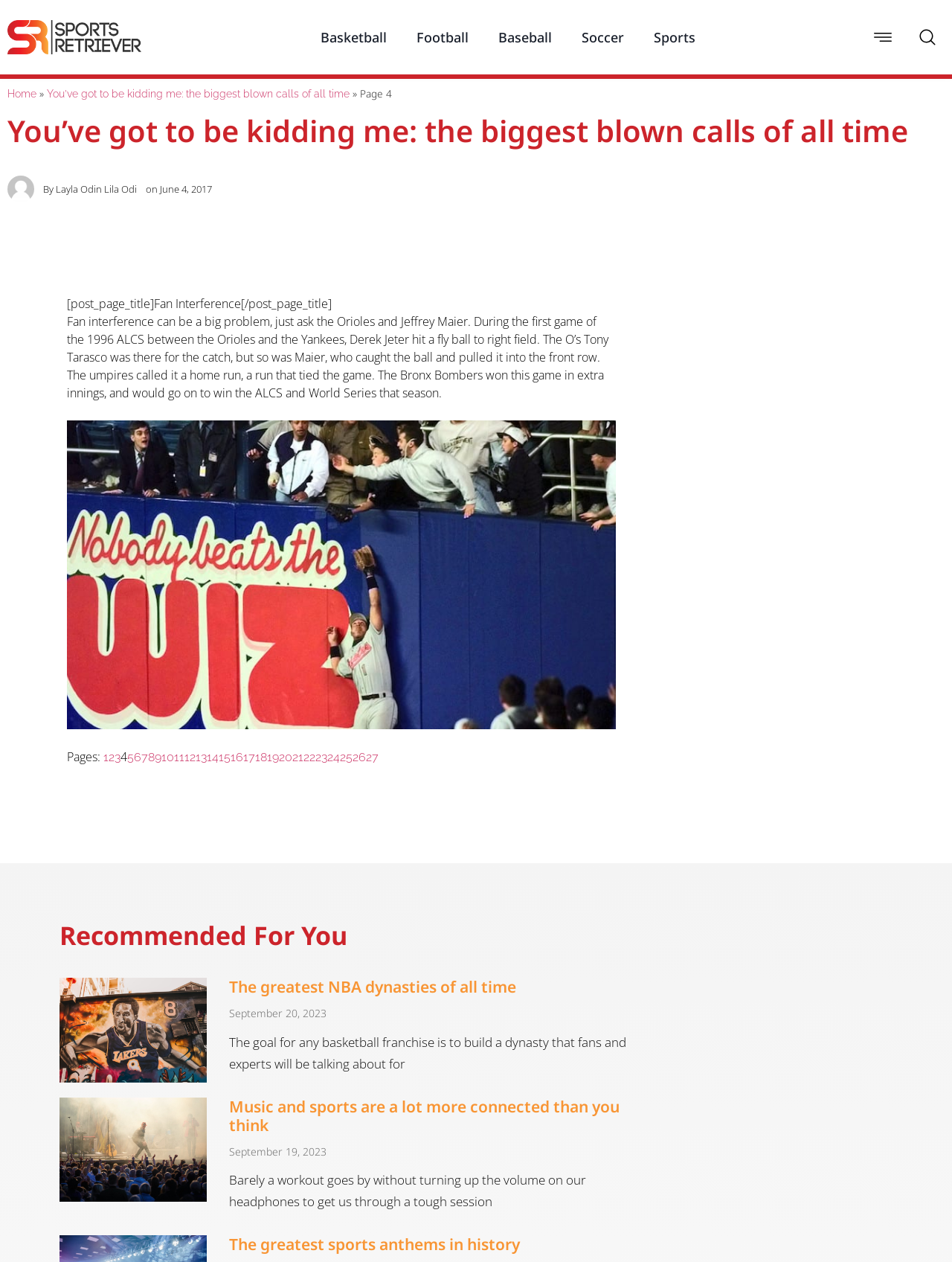Please find and report the bounding box coordinates of the element to click in order to perform the following action: "Click on the 'Baseball' link". The coordinates should be expressed as four float numbers between 0 and 1, in the format [left, top, right, bottom].

[0.523, 0.016, 0.579, 0.043]